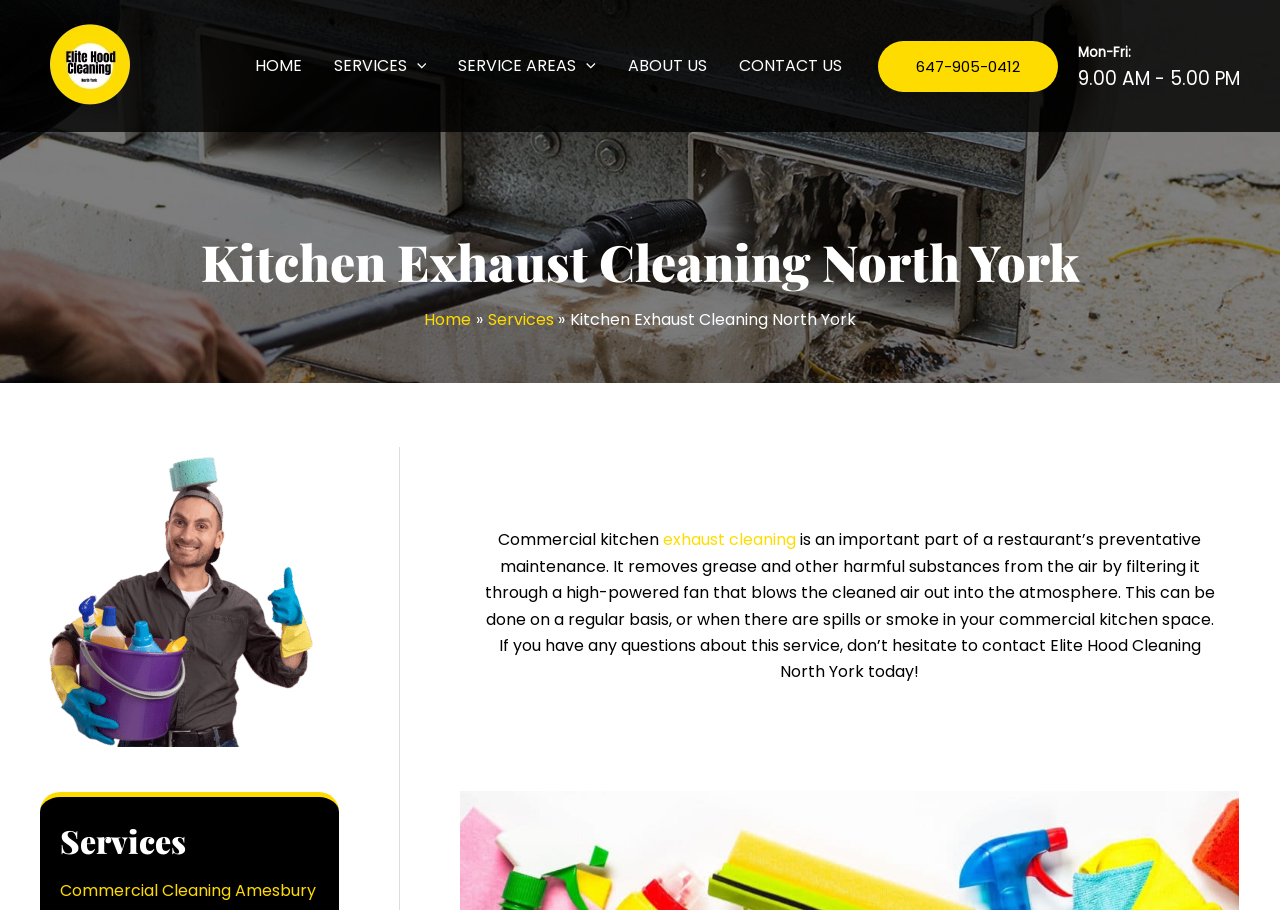Please indicate the bounding box coordinates of the element's region to be clicked to achieve the instruction: "Call the phone number". Provide the coordinates as four float numbers between 0 and 1, i.e., [left, top, right, bottom].

[0.686, 0.045, 0.827, 0.101]